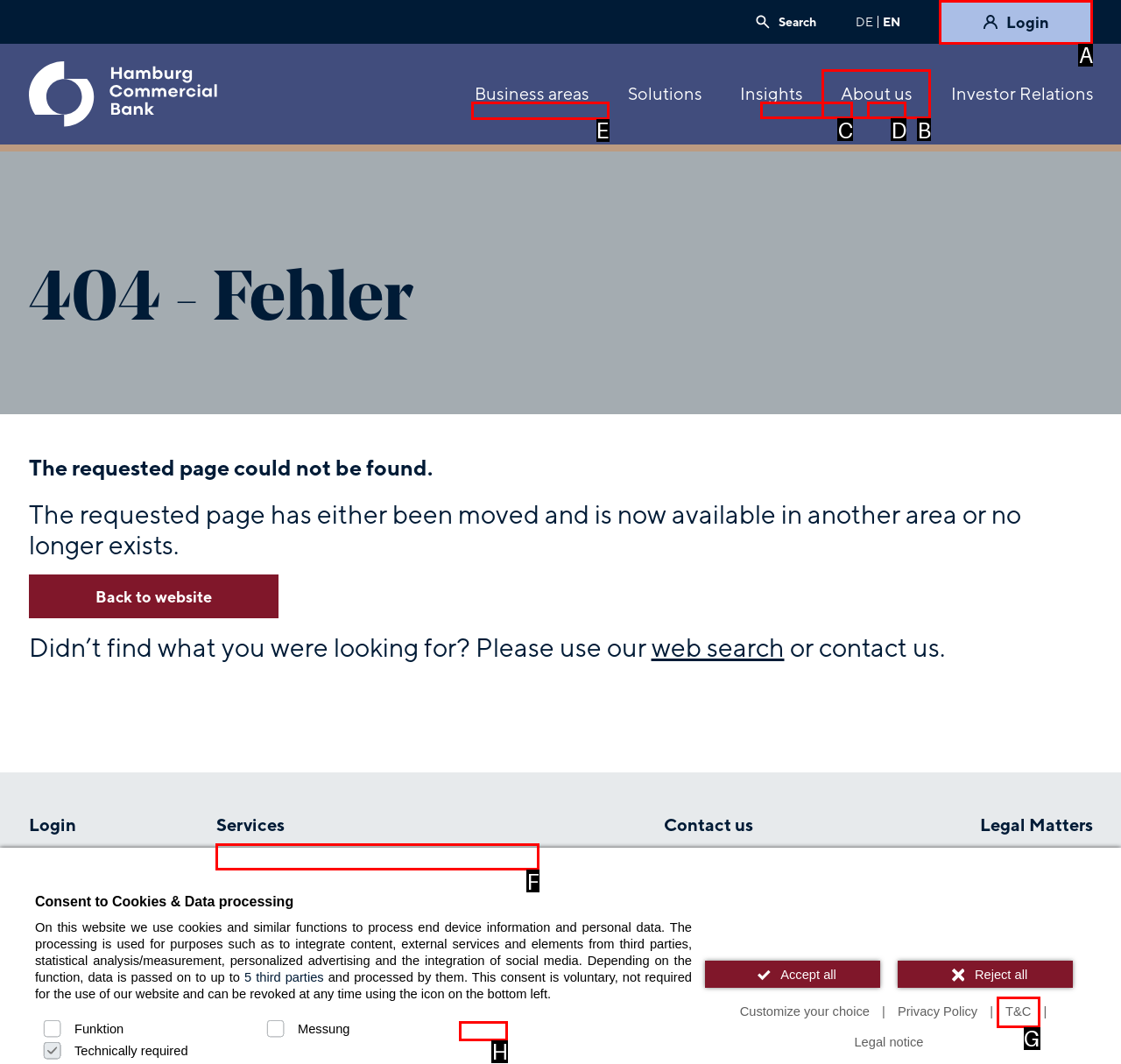To complete the task: View Corporates Germany, which option should I click? Answer with the appropriate letter from the provided choices.

E